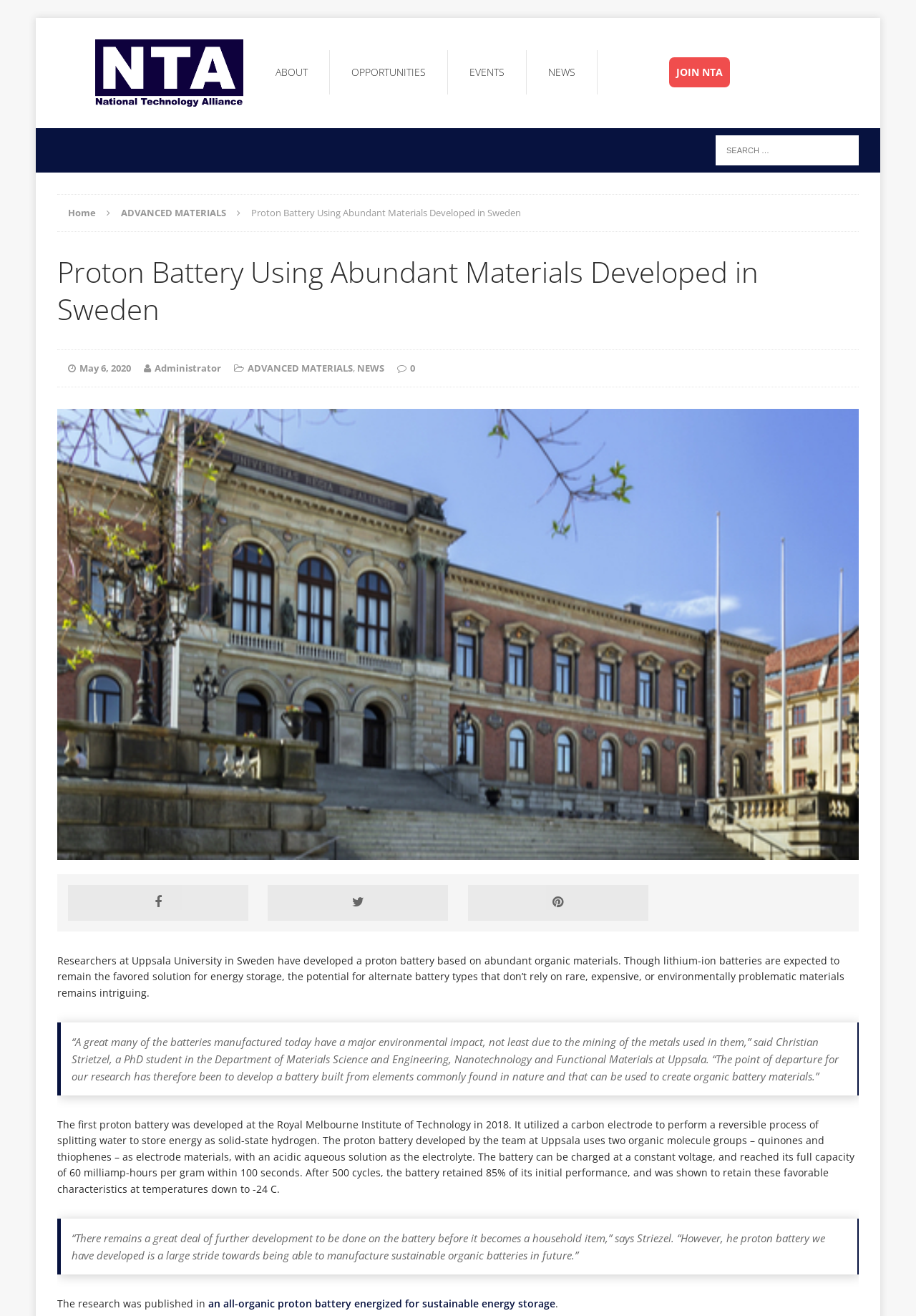Could you please study the image and provide a detailed answer to the question:
What is the capacity of the proton battery?

According to the webpage, the proton battery developed by the researchers at Uppsala University has a capacity of 60 milliamp-hours per gram, and it can retain 85% of its initial performance after 500 cycles.